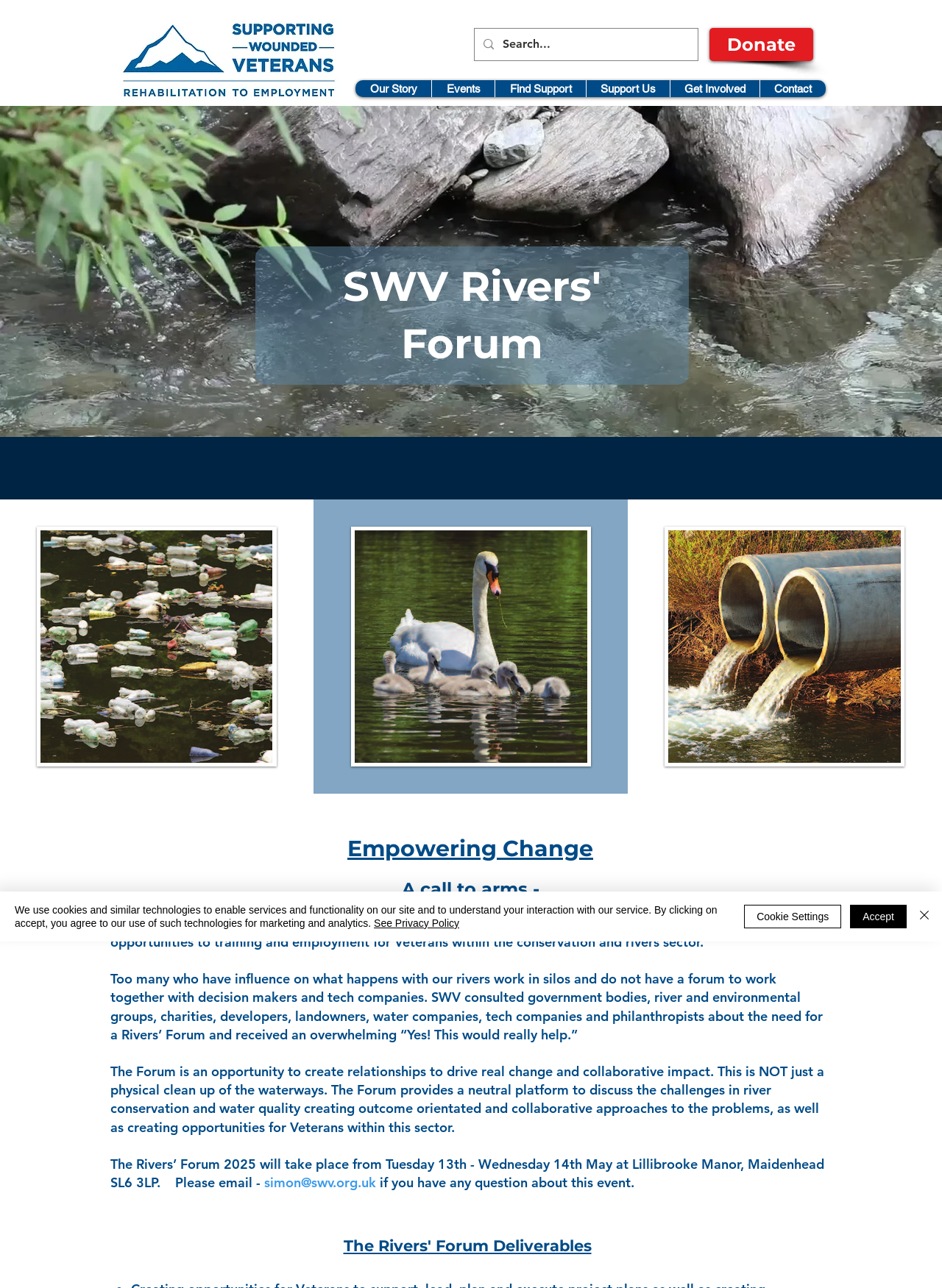Please determine the bounding box coordinates for the element that should be clicked to follow these instructions: "Email for event questions".

[0.28, 0.912, 0.399, 0.925]